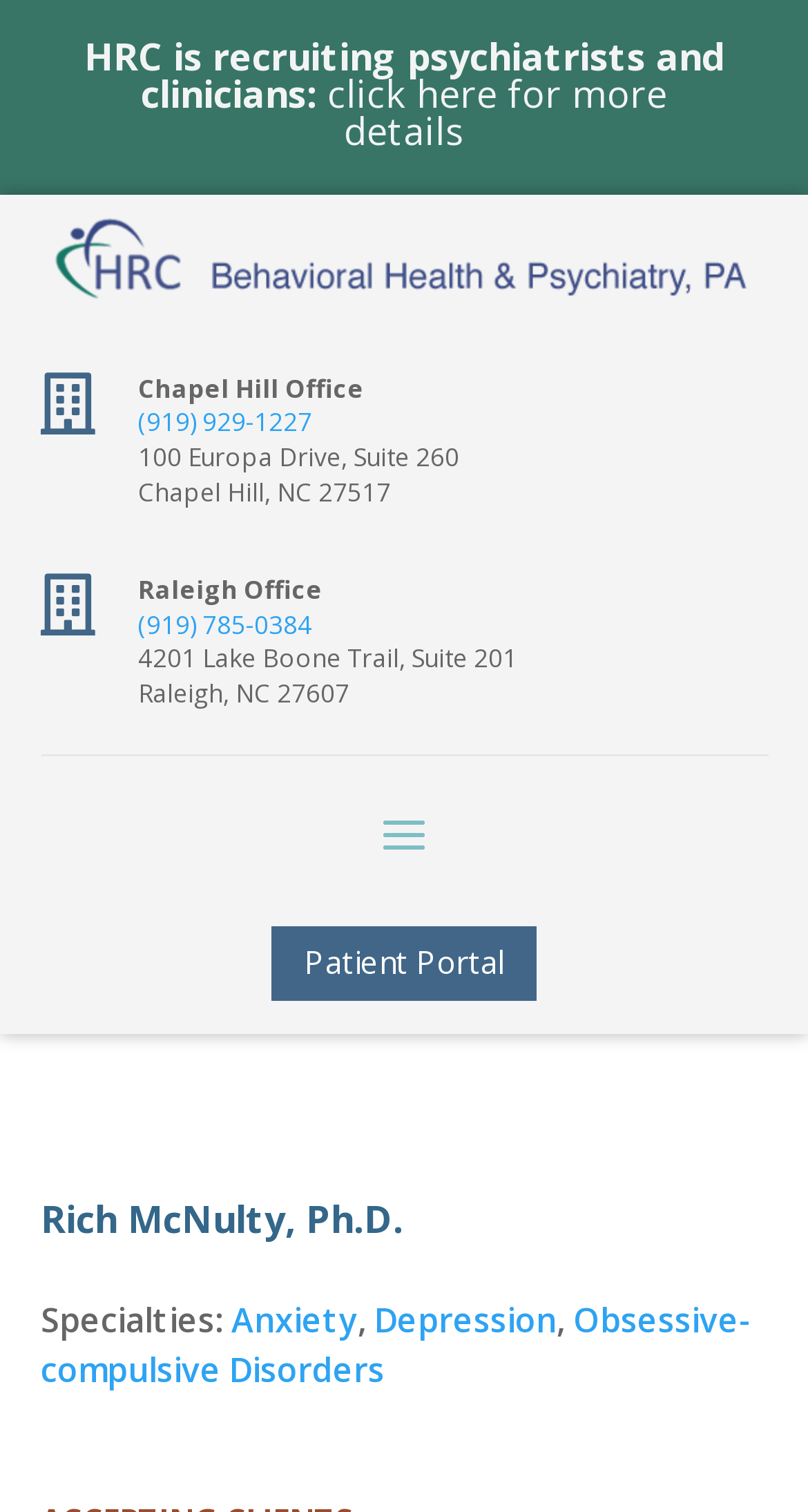Offer an in-depth caption of the entire webpage.

The webpage is about Rich McNulty, Ph.D., a professional in the field of behavioral health and psychology. At the top, there is a heading that announces HRC's recruitment of psychiatrists and clinicians, with a link to learn more. Below this, there is a large image that spans almost the entire width of the page.

On the left side, there are two sections, each with a Chapel Hill and Raleigh office address, respectively. Each section includes the office name, phone number, and address. The phone numbers are clickable links.

In the middle of the page, there is a link to the Patient Portal. Below this, there is a heading with Rich McNulty's name, followed by a list of his specialties, including Anxiety, Depression, and Obsessive-compulsive Disorders. These specialties are clickable links.

Overall, the webpage appears to be a professional profile or biography of Rich McNulty, with information about his offices and specialties.